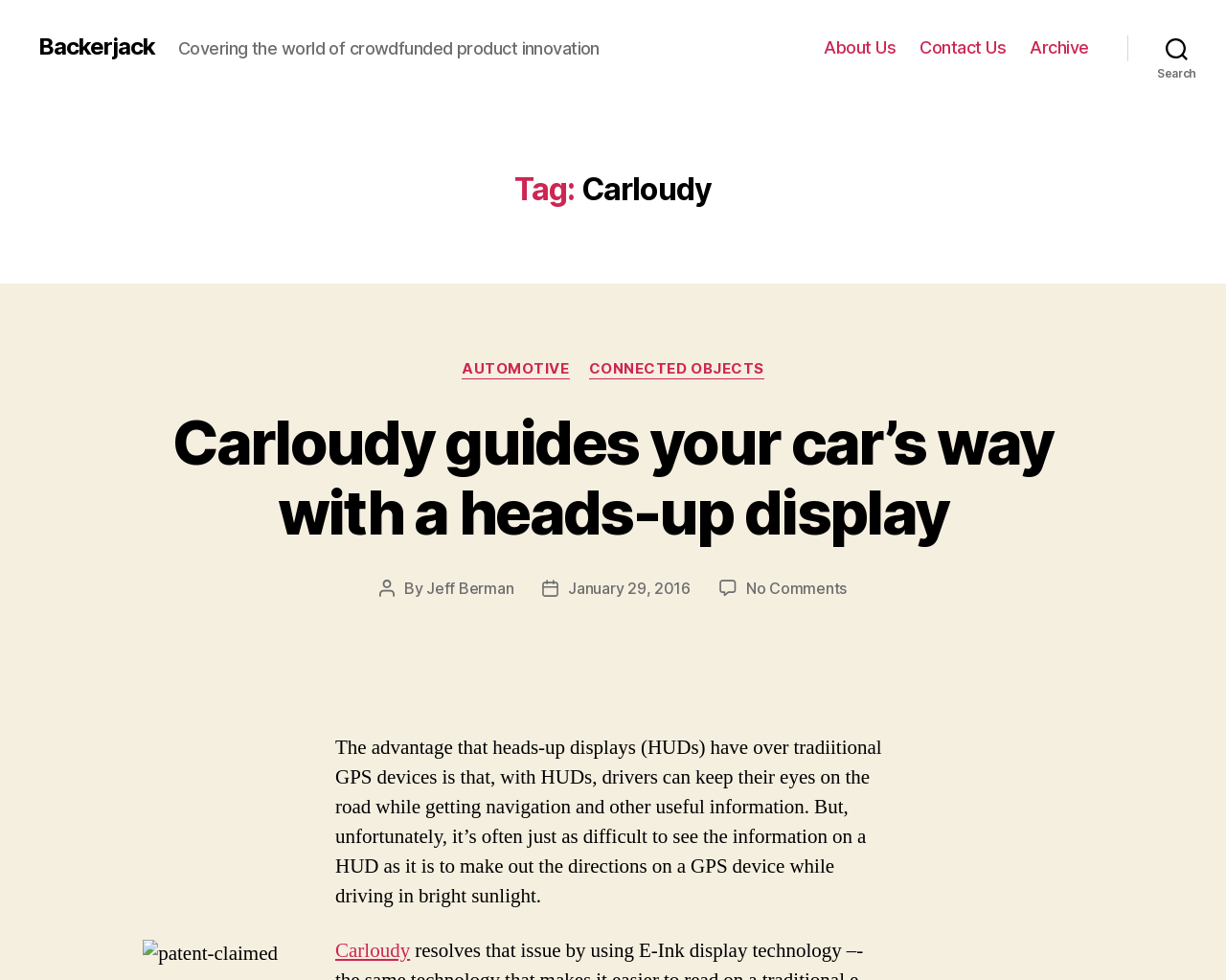What is the name of the product being described?
Please provide a single word or phrase based on the screenshot.

Carloudy